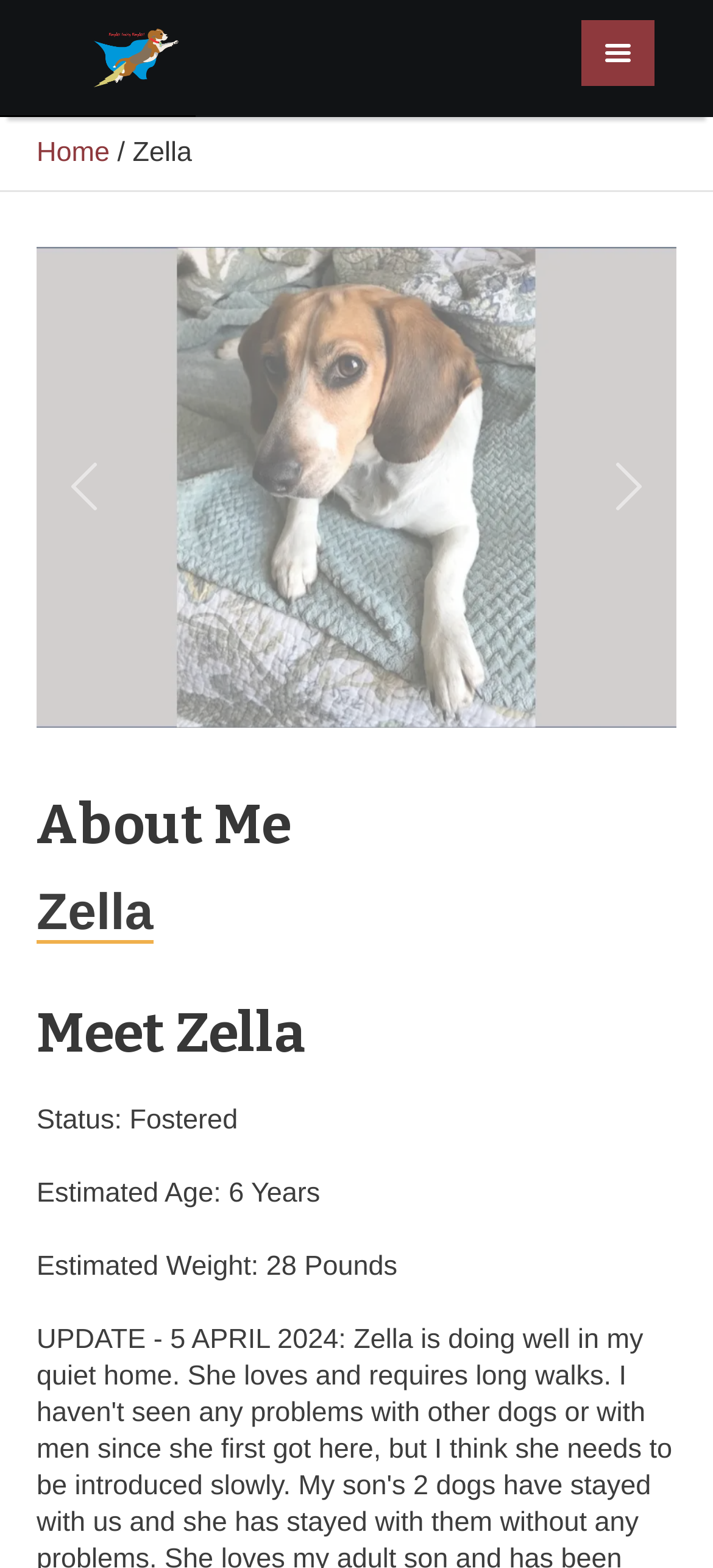What is the name of the dog?
Based on the image, please offer an in-depth response to the question.

The name of the dog can be found in the header section of the webpage, where it is written as 'Zella | BrewBeagles'. Additionally, the name 'Zella' is mentioned multiple times on the webpage, including in the 'About Me' and 'Meet Zella' sections.